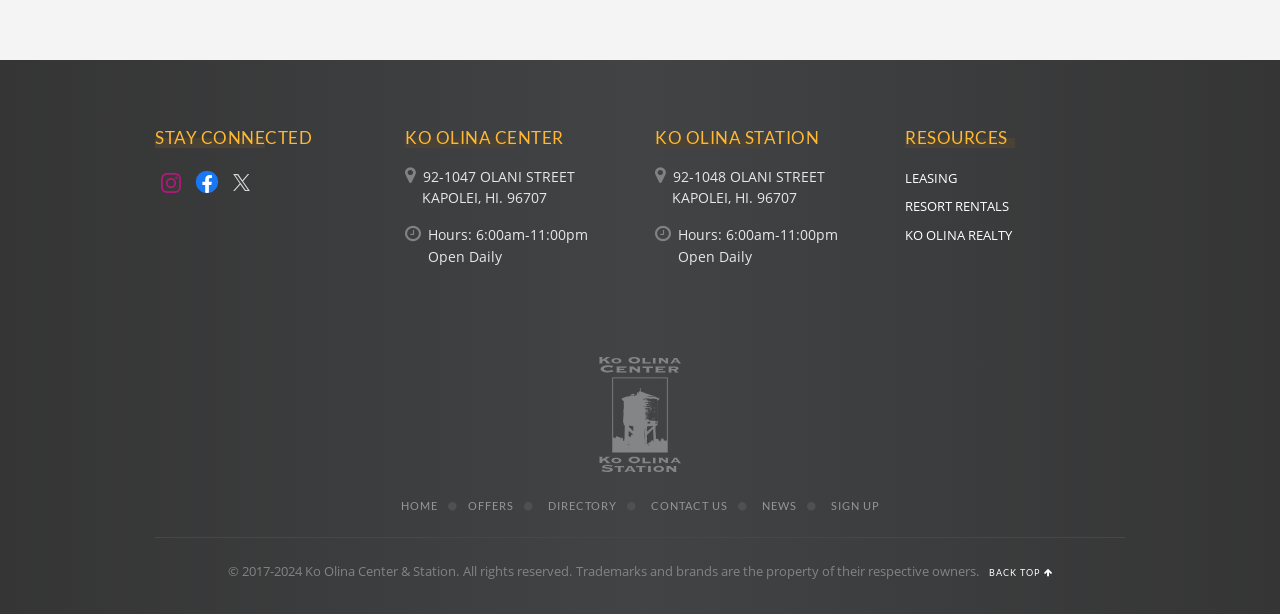Respond to the question below with a single word or phrase:
What is the copyright information at the bottom of the page?

© 2017-2024 Ko Olina Center & Station. All rights reserved.